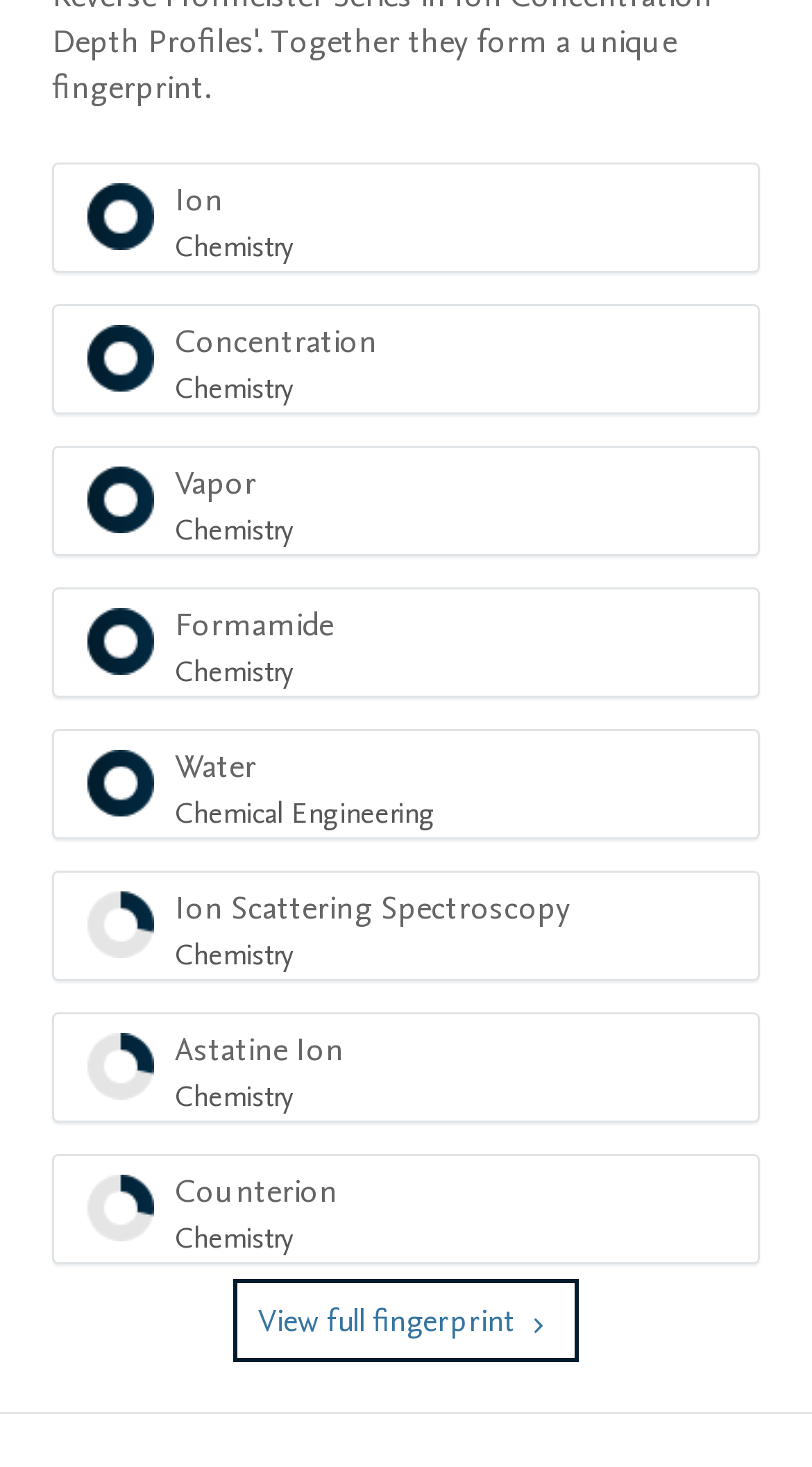Give a concise answer using only one word or phrase for this question:
What is the orientation of the menubar?

horizontal